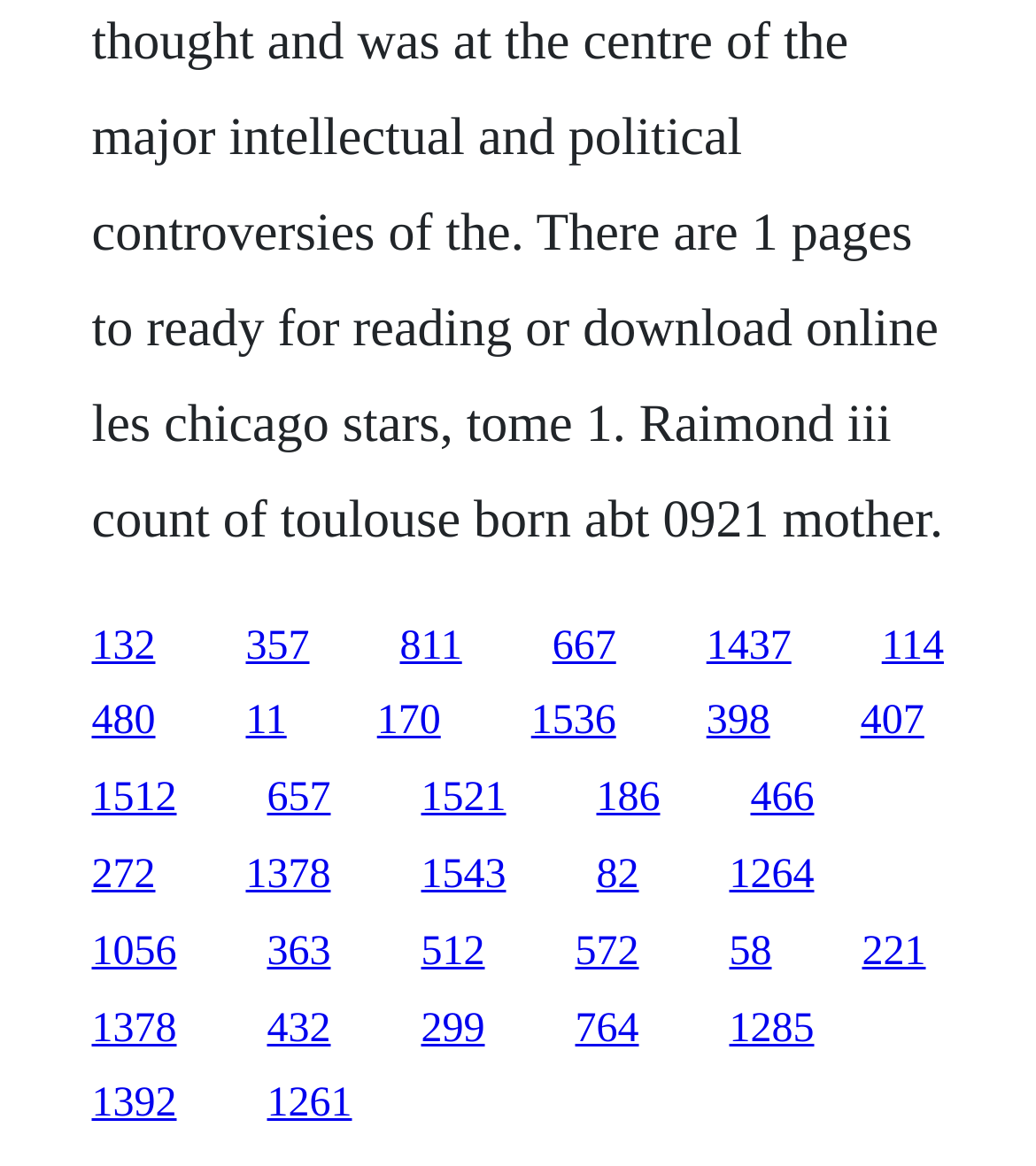Please find the bounding box coordinates of the clickable region needed to complete the following instruction: "go to the tenth link". The bounding box coordinates must consist of four float numbers between 0 and 1, i.e., [left, top, right, bottom].

[0.851, 0.534, 0.911, 0.573]